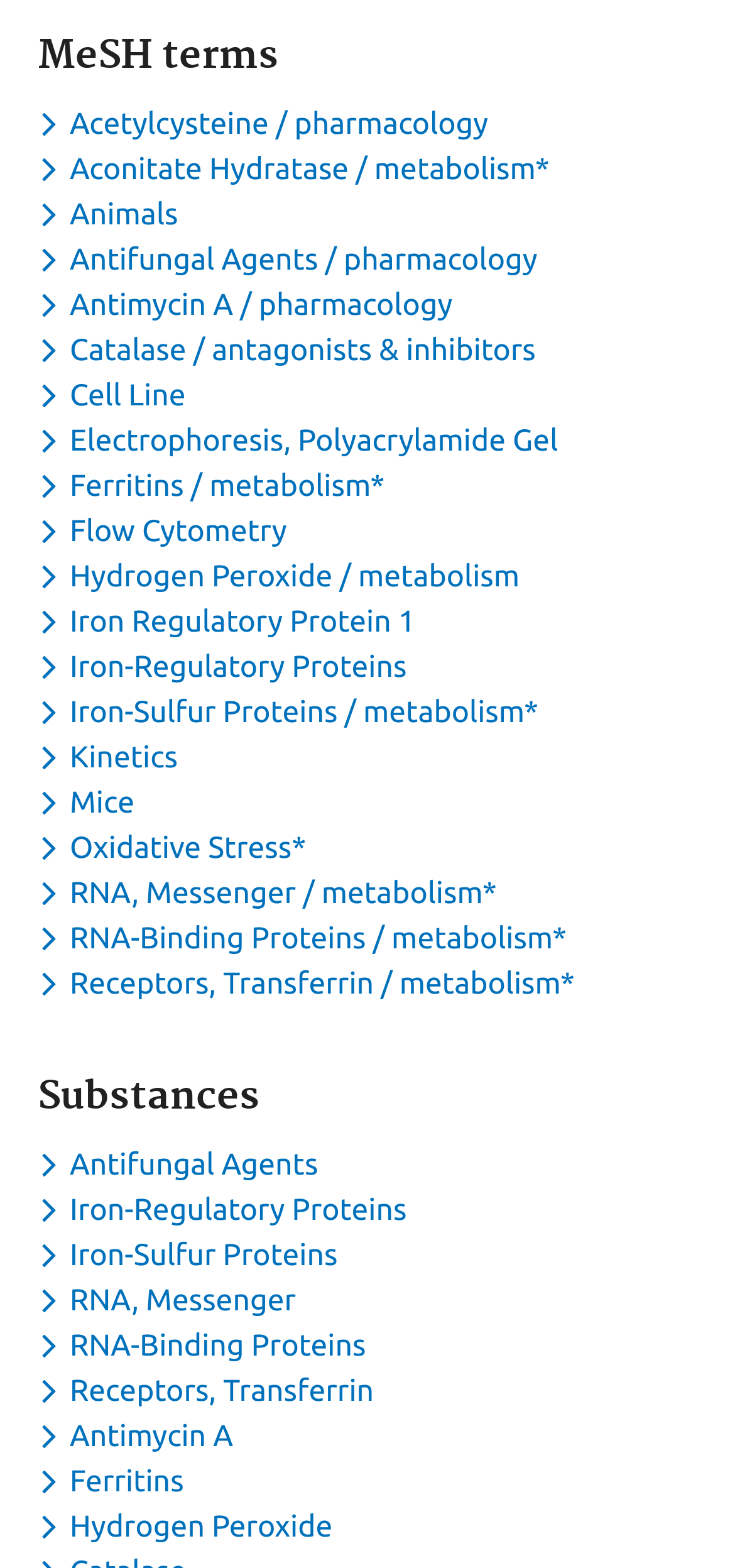Bounding box coordinates should be provided in the format (top-left x, top-left y, bottom-right x, bottom-right y) with all values between 0 and 1. Identify the bounding box for this UI element: Antimycin A / pharmacology

[0.051, 0.183, 0.629, 0.205]